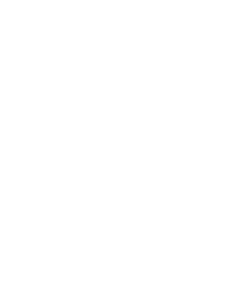Is there a special offer available for the Waxonil Activ Ear Drops?
Give a detailed explanation using the information visible in the image.

The presence of a promotional label indicating 'Sale!' alongside the product image implies that a discount or special offer is available to customers, making it a good opportunity to purchase the product.